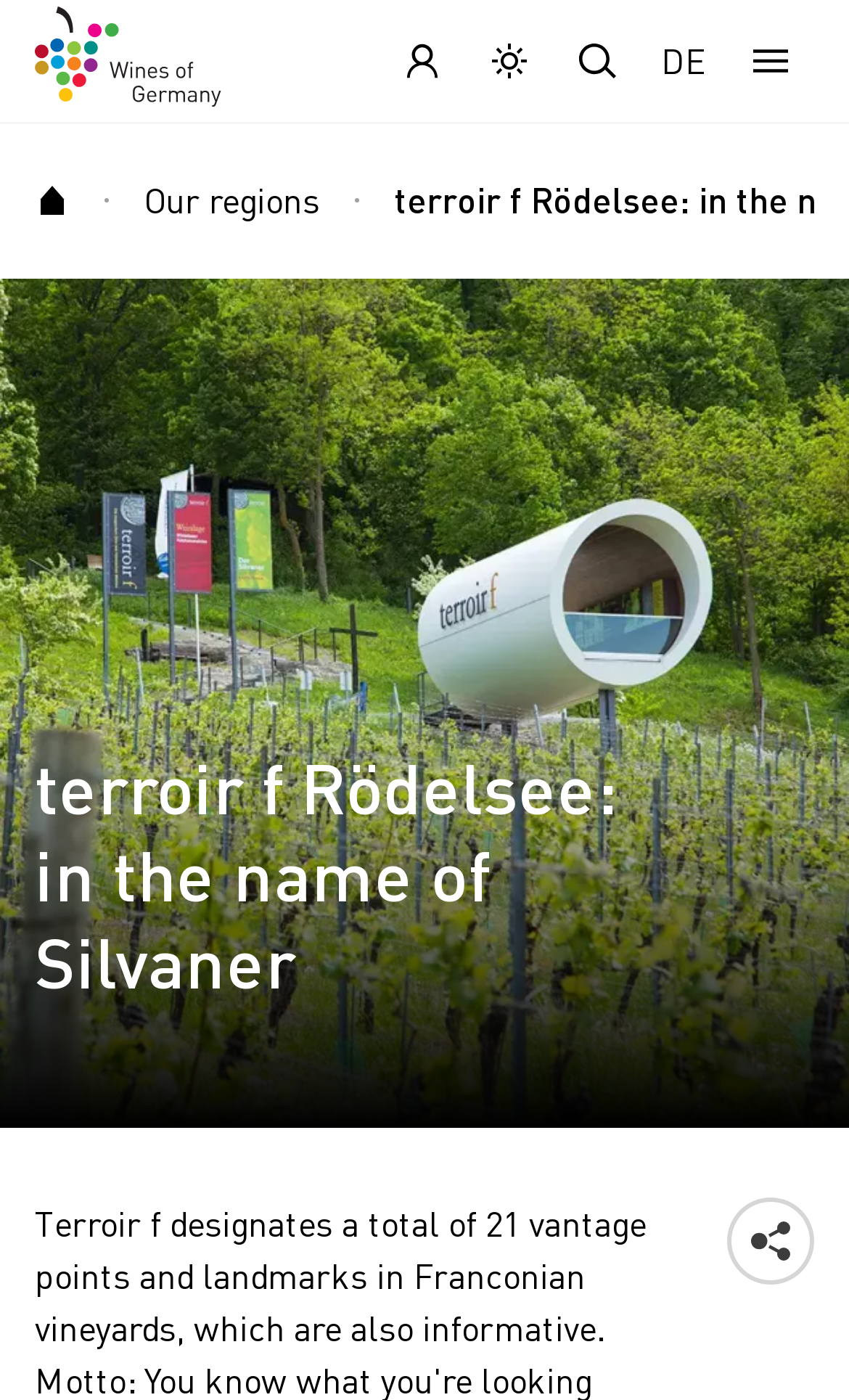Convey a detailed summary of the webpage, mentioning all key elements.

The webpage is about the Deutsches Weininstitut, highlighting German wine culture. At the top left, there is a logo of German Wines with a link to the home page, accompanied by a "Back to startpage" link. On the top right, there are several buttons, including "Cookie settings", "Open main menu", "Login", "Darkmode", "Open search", and a language selection link "DE".

Below the top navigation, there is a breadcrumb navigation section with links to the "Startpage" and "Our regions". The main content of the page is about "terroir f Rödelsee: in the name of Silvaner", which is indicated by a heading. There is a large image that spans the entire width of the page, taking up most of the screen space.

At the bottom right, there is a "Show share options" button. A cookie notification section is displayed, which includes a heading "We use cookies" and a paragraph of text explaining the use of cookies on the website. There are also several checkboxes and buttons to customize cookie settings, including "Functional", "Comfort", and "Tracking" categories. The user can choose to "Apply selection" or "Accept all" cookies.